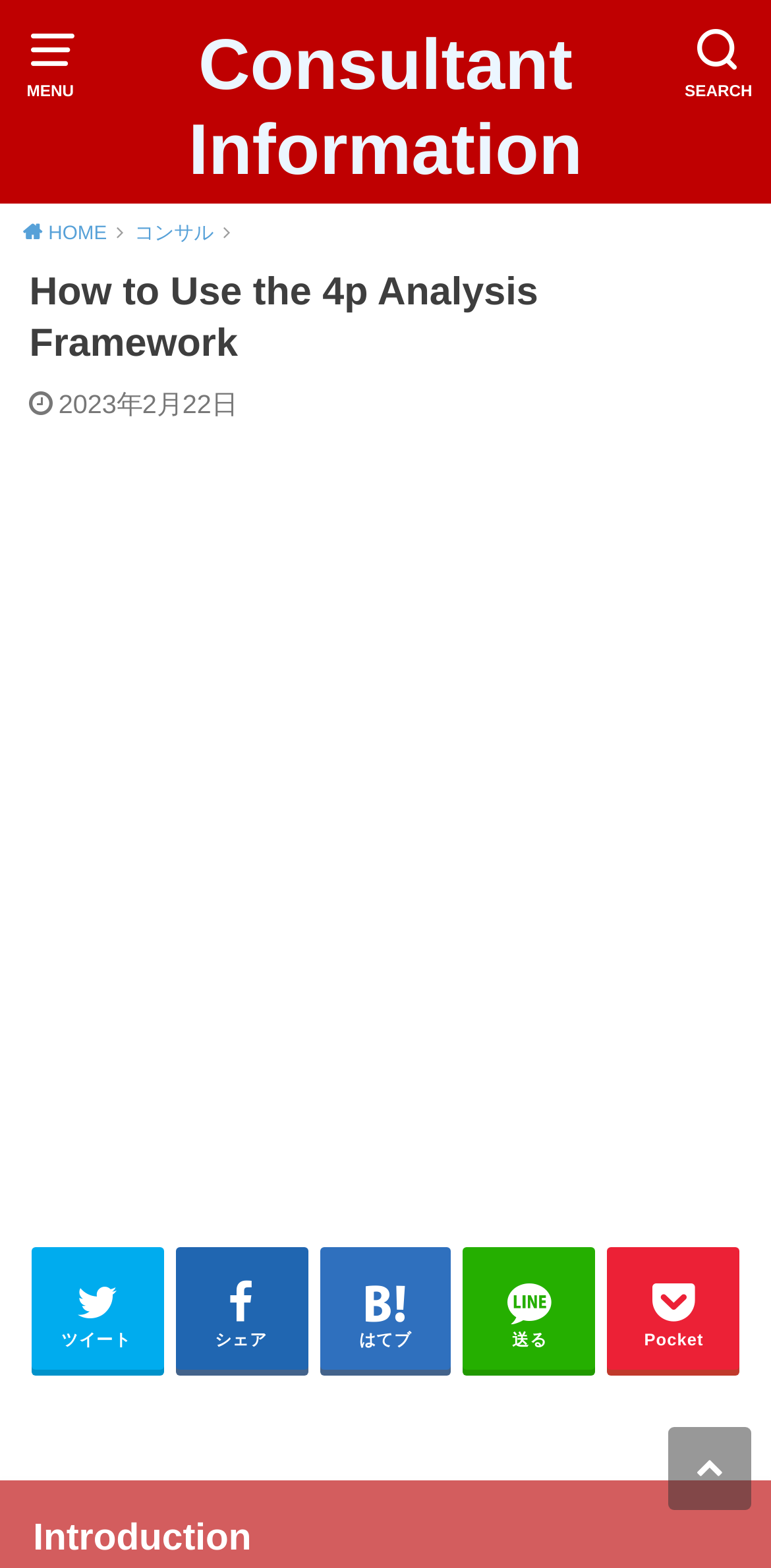Can you specify the bounding box coordinates for the region that should be clicked to fulfill this instruction: "Go to HOME".

[0.03, 0.142, 0.162, 0.156]